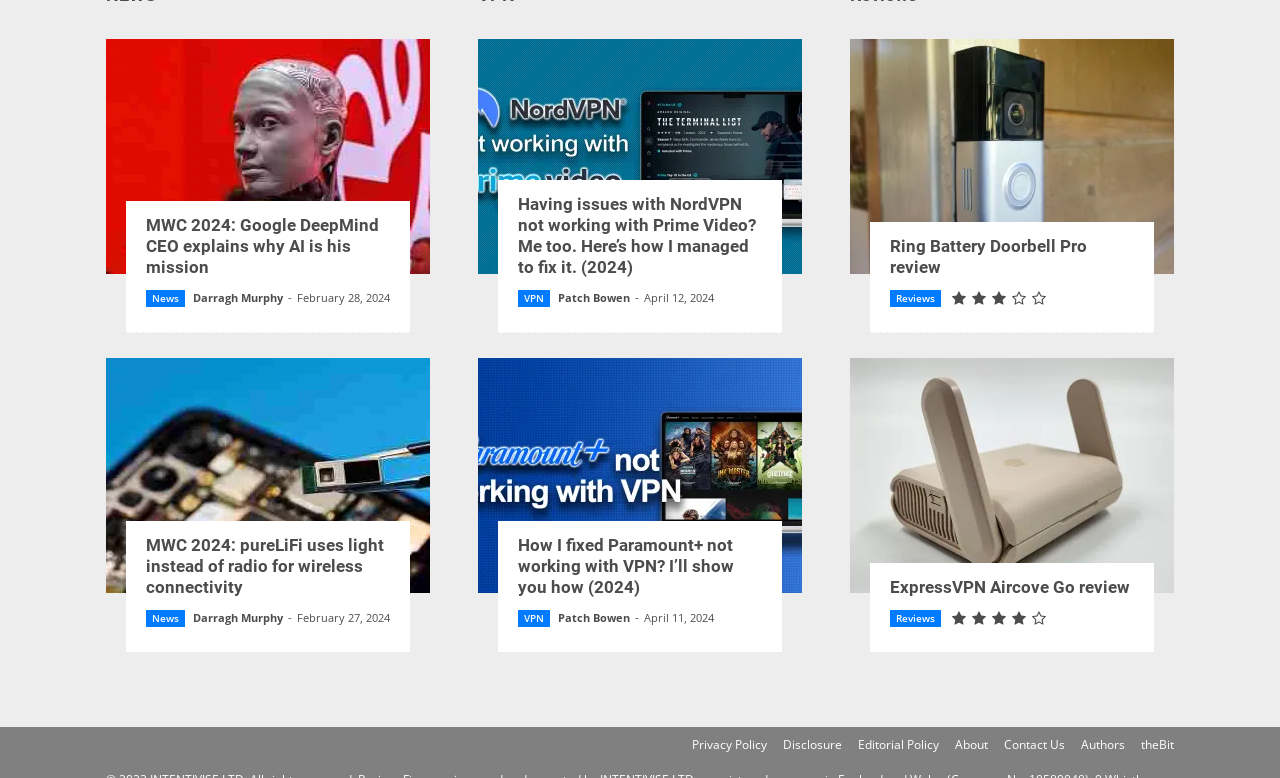Using the given description, provide the bounding box coordinates formatted as (top-left x, top-left y, bottom-right x, bottom-right y), with all values being floating point numbers between 0 and 1. Description: Patch Bowen

[0.436, 0.373, 0.492, 0.392]